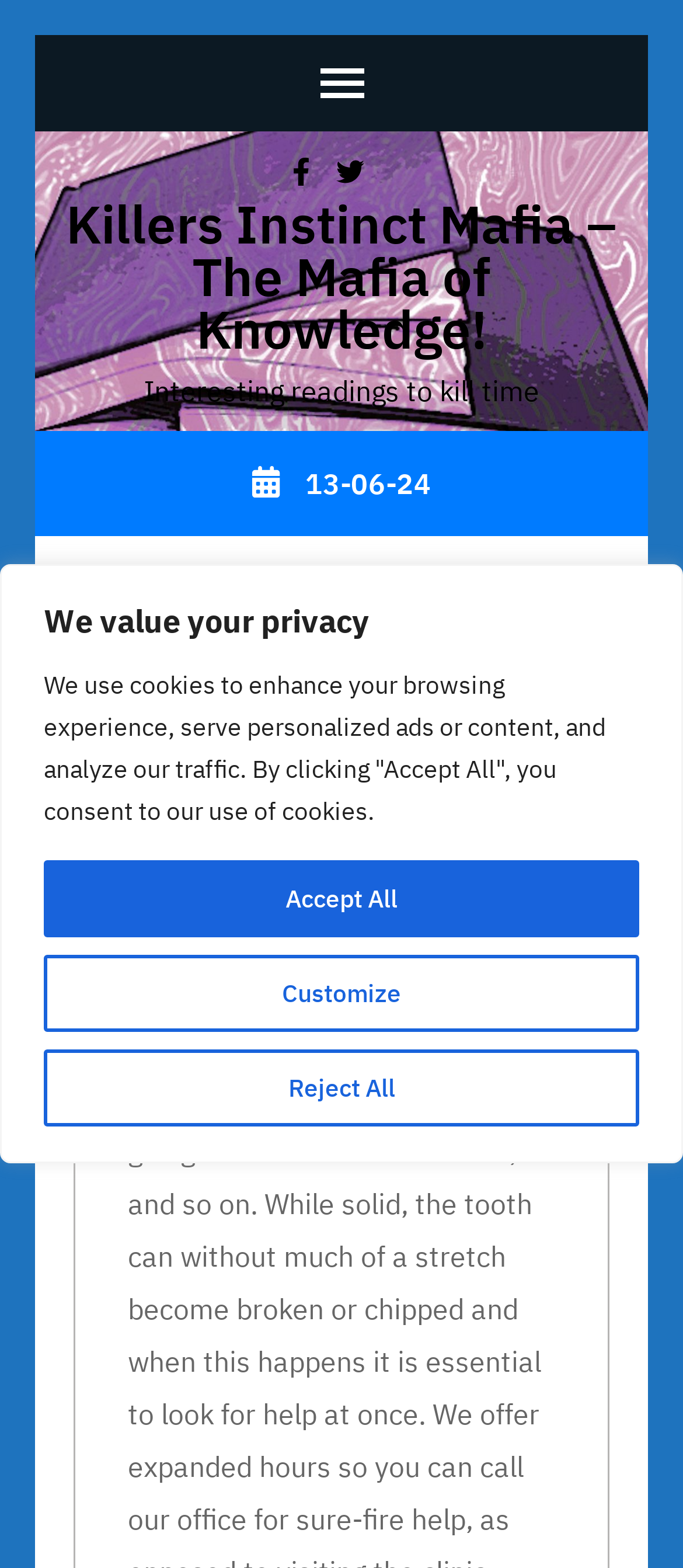Provide a one-word or one-phrase answer to the question:
What is the topic of the article?

dental crises